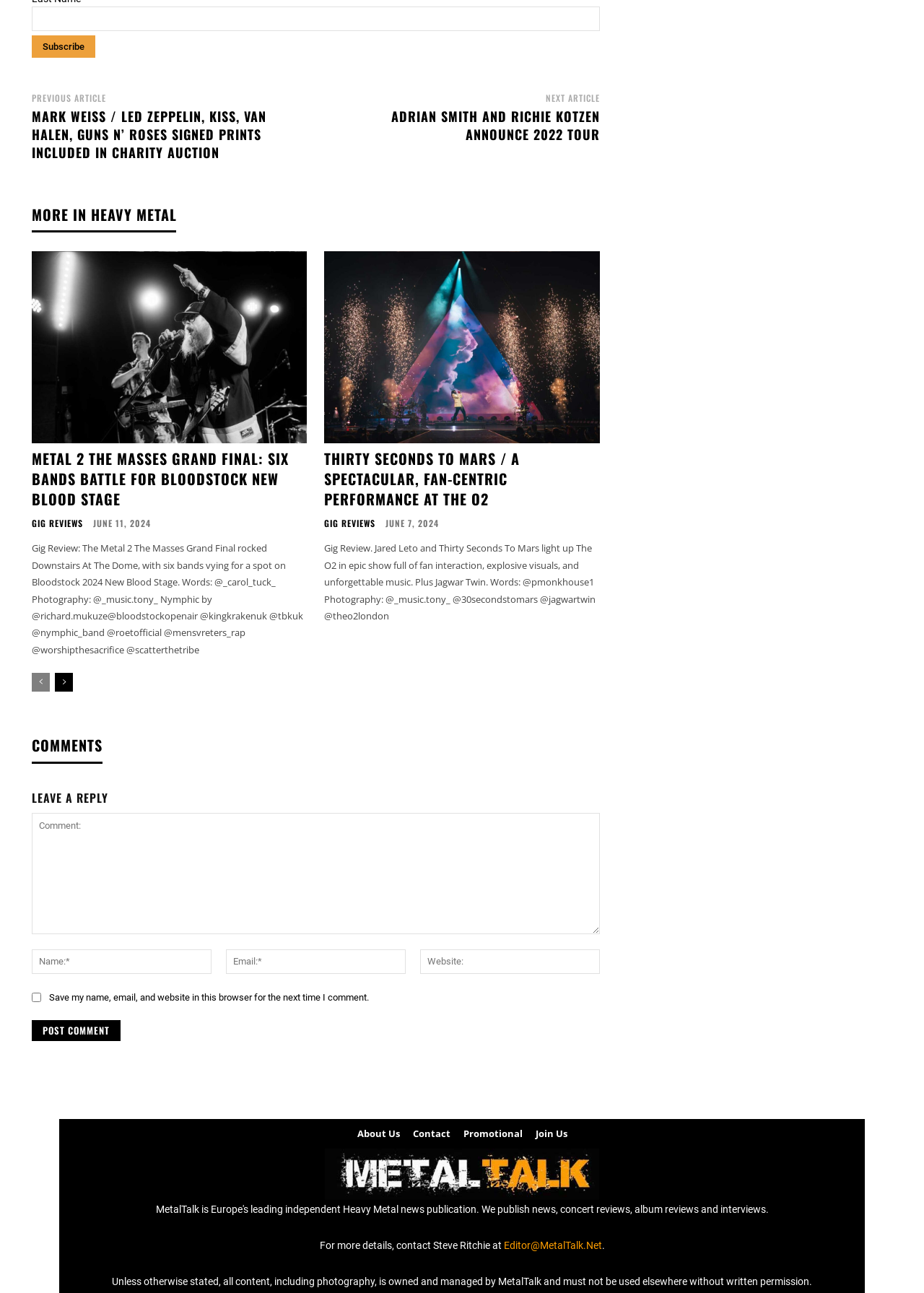What is the topic of the article with the heading 'METAL 2 THE MASSES GRAND FINAL: SIX BANDS BATTLE FOR BLOODSTOCK NEW BLOOD STAGE'? From the image, respond with a single word or brief phrase.

Music